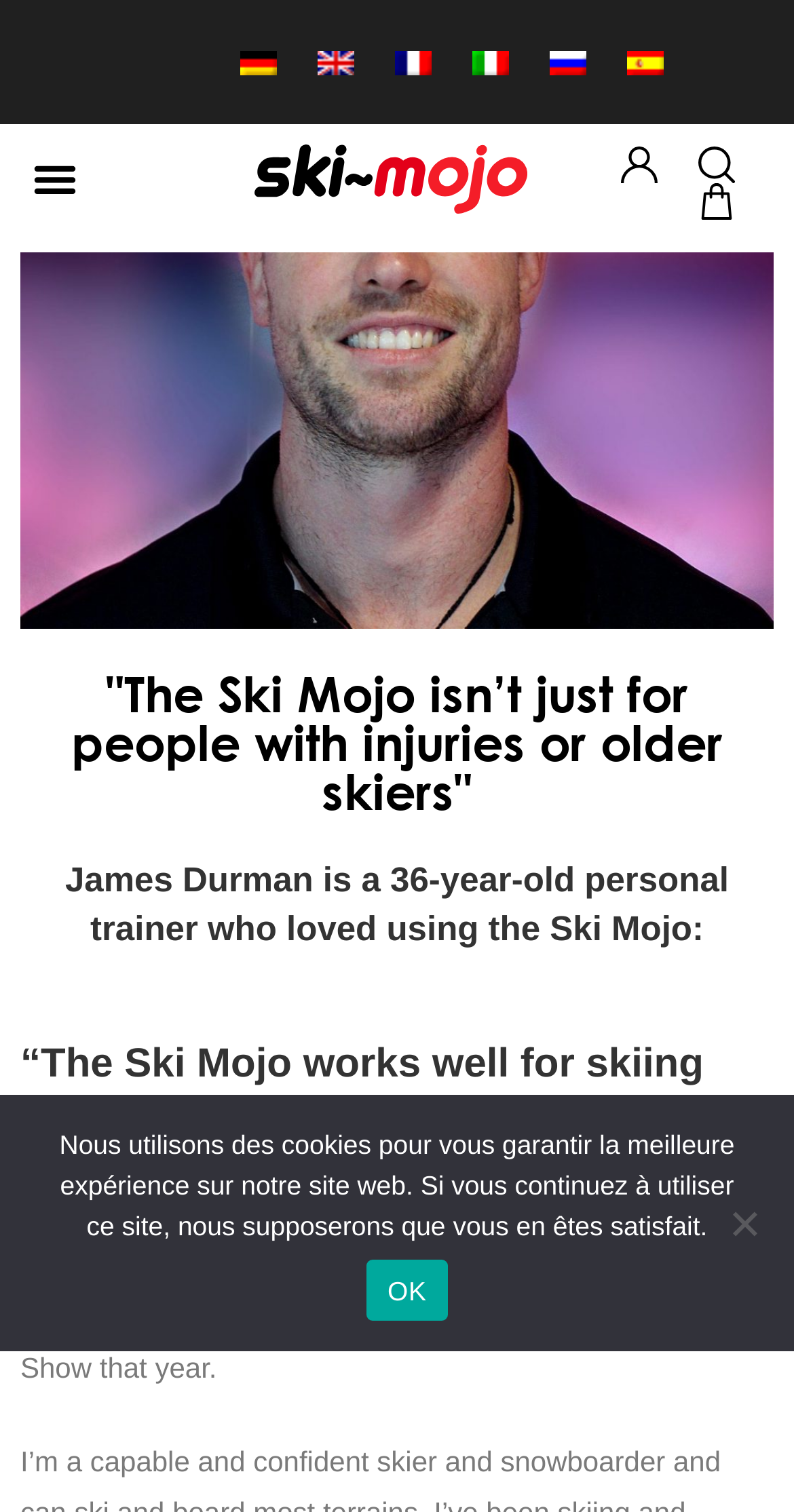Determine the bounding box coordinates for the clickable element to execute this instruction: "Select Spanish language". Provide the coordinates as four float numbers between 0 and 1, i.e., [left, top, right, bottom].

[0.764, 0.024, 0.862, 0.058]